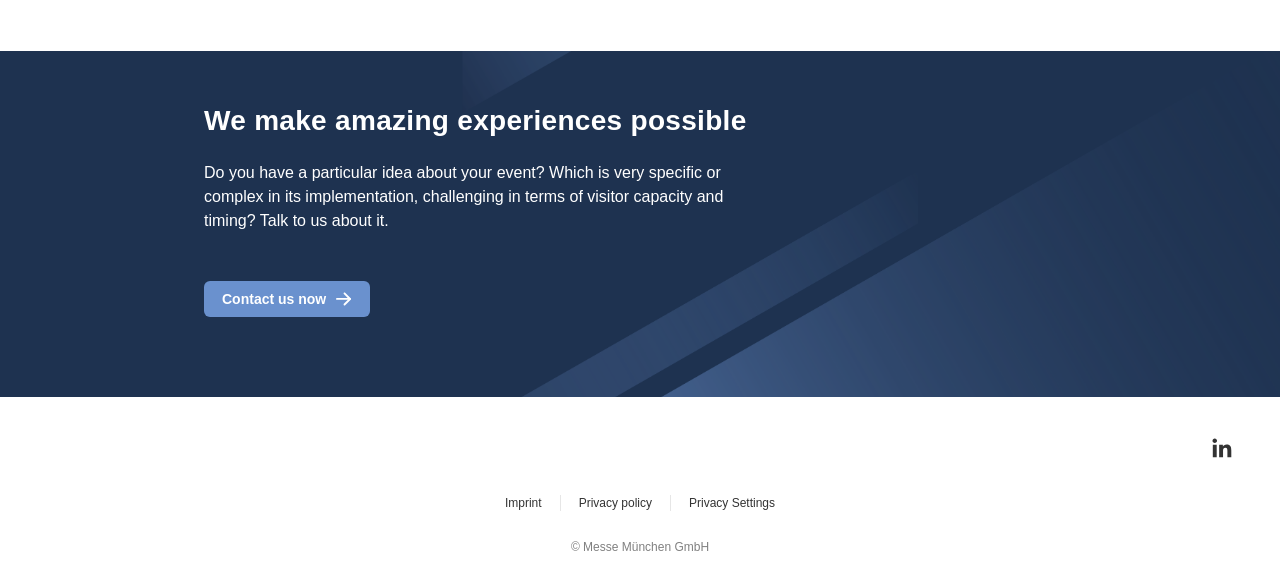What social media platform is linked?
Give a comprehensive and detailed explanation for the question.

The LinkedIn icon is present at the bottom of the webpage, indicating that the company has a presence on the platform and can be contacted through it.